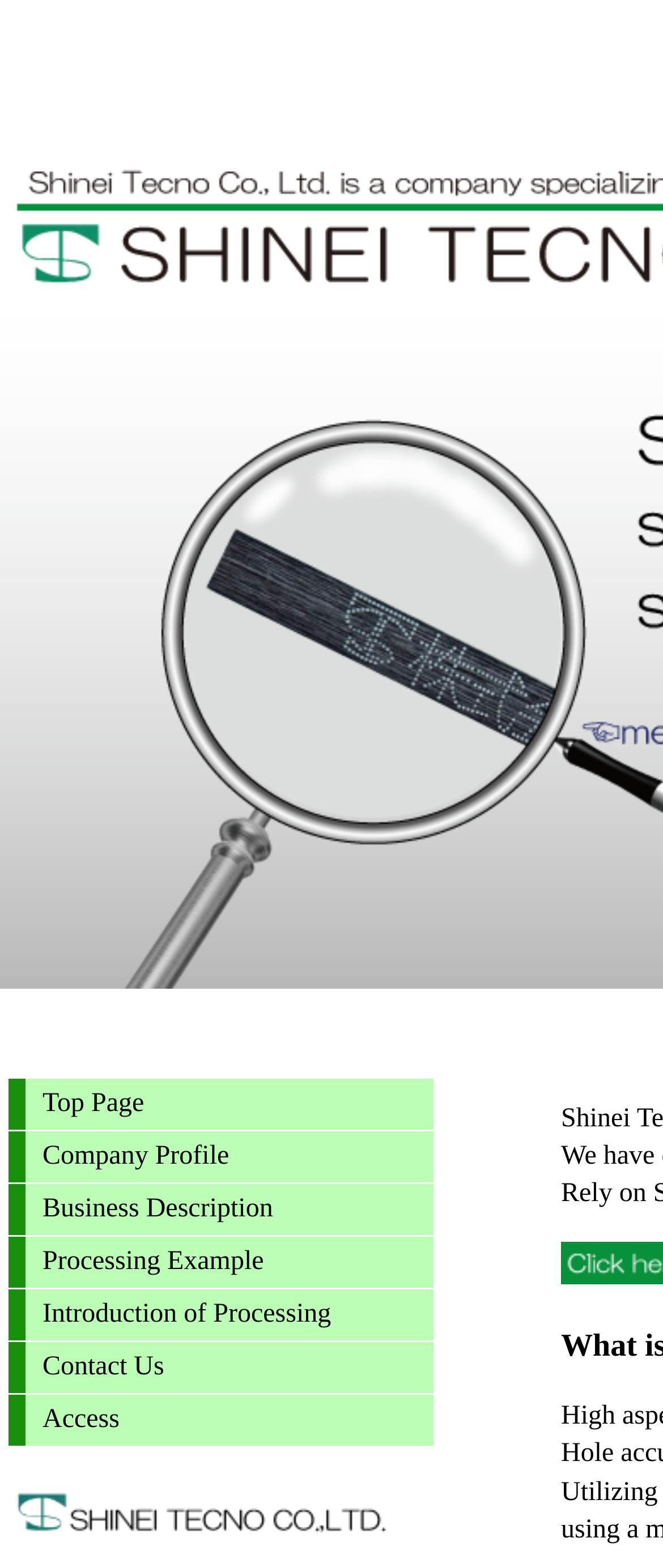What is the text of the heading below the navigation menu? Using the information from the screenshot, answer with a single word or phrase.

社名